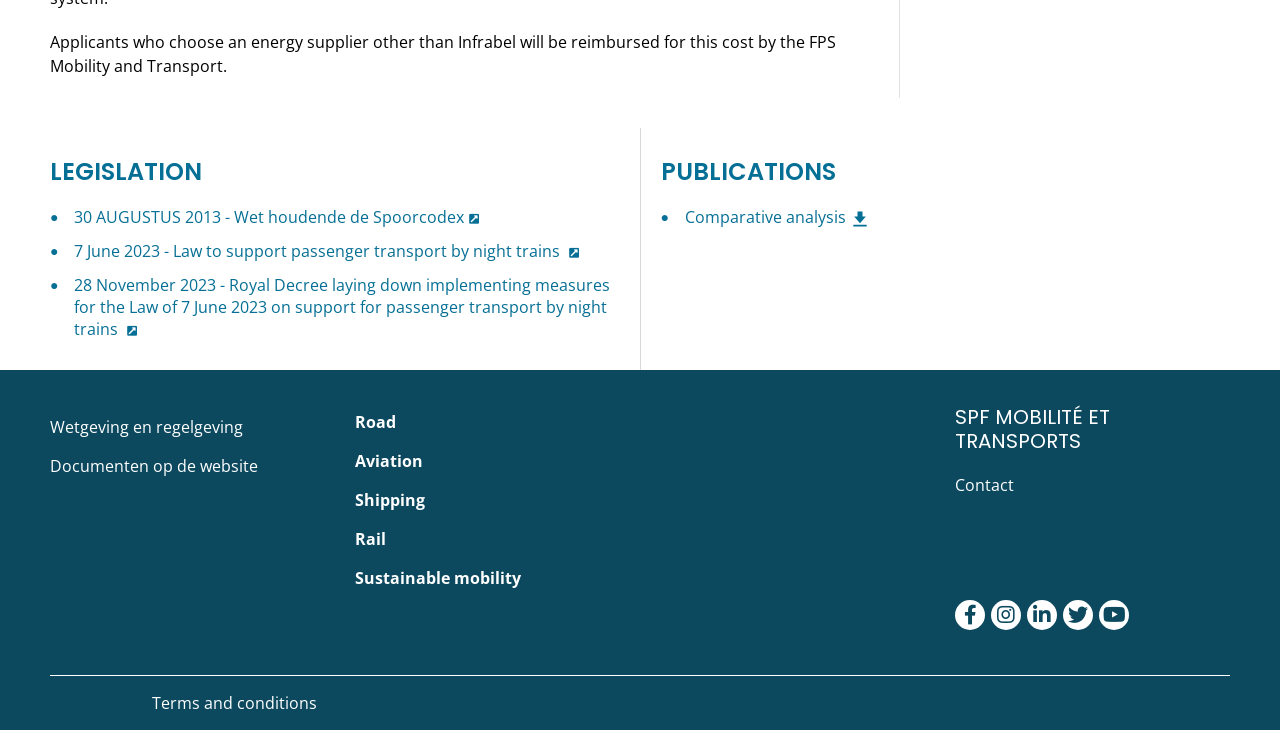Pinpoint the bounding box coordinates of the clickable area necessary to execute the following instruction: "Click on the 'LEGISLATION' heading". The coordinates should be given as four float numbers between 0 and 1, namely [left, top, right, bottom].

[0.039, 0.216, 0.484, 0.255]